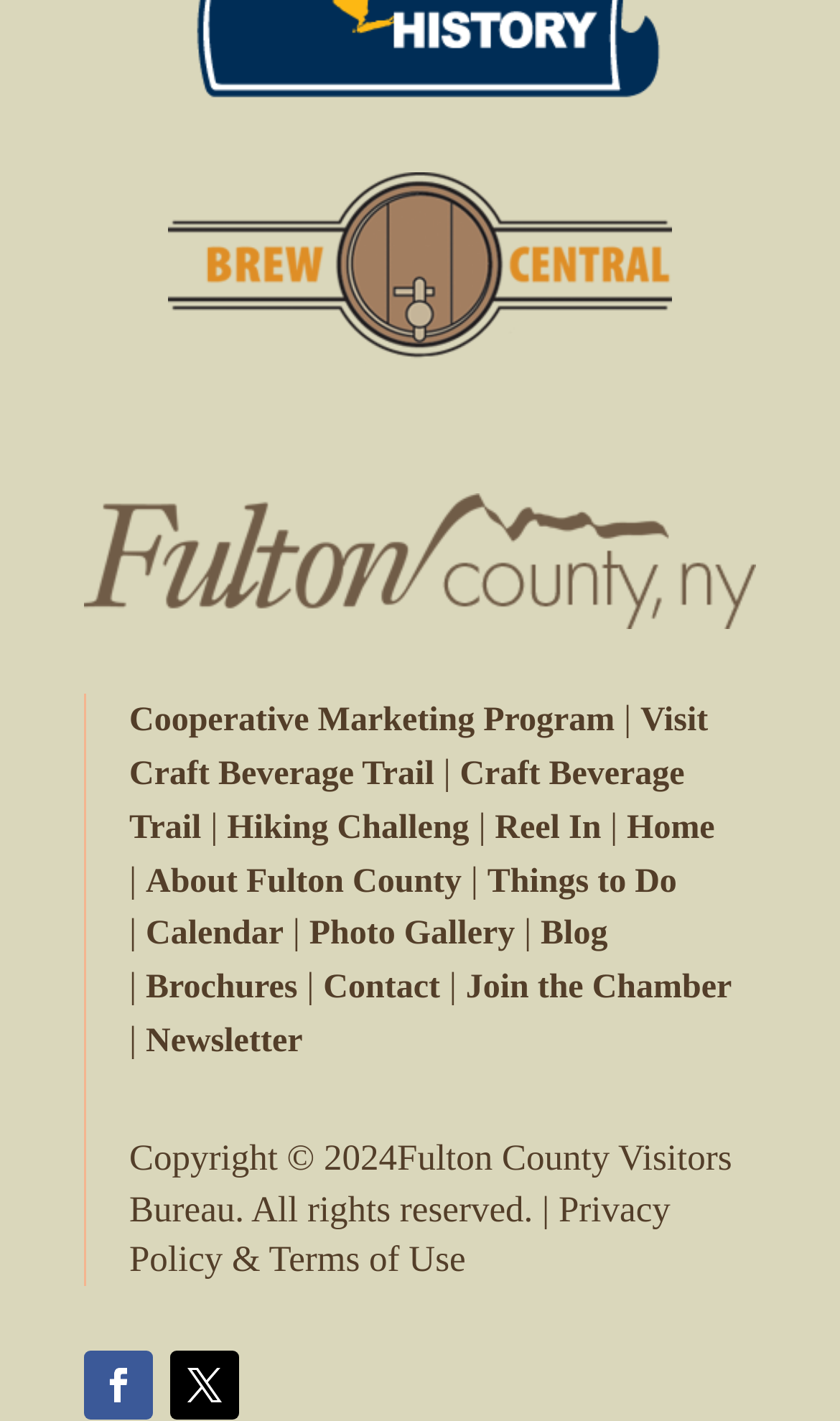How many links are there in the footer section of the webpage?
Based on the screenshot, provide a one-word or short-phrase response.

3